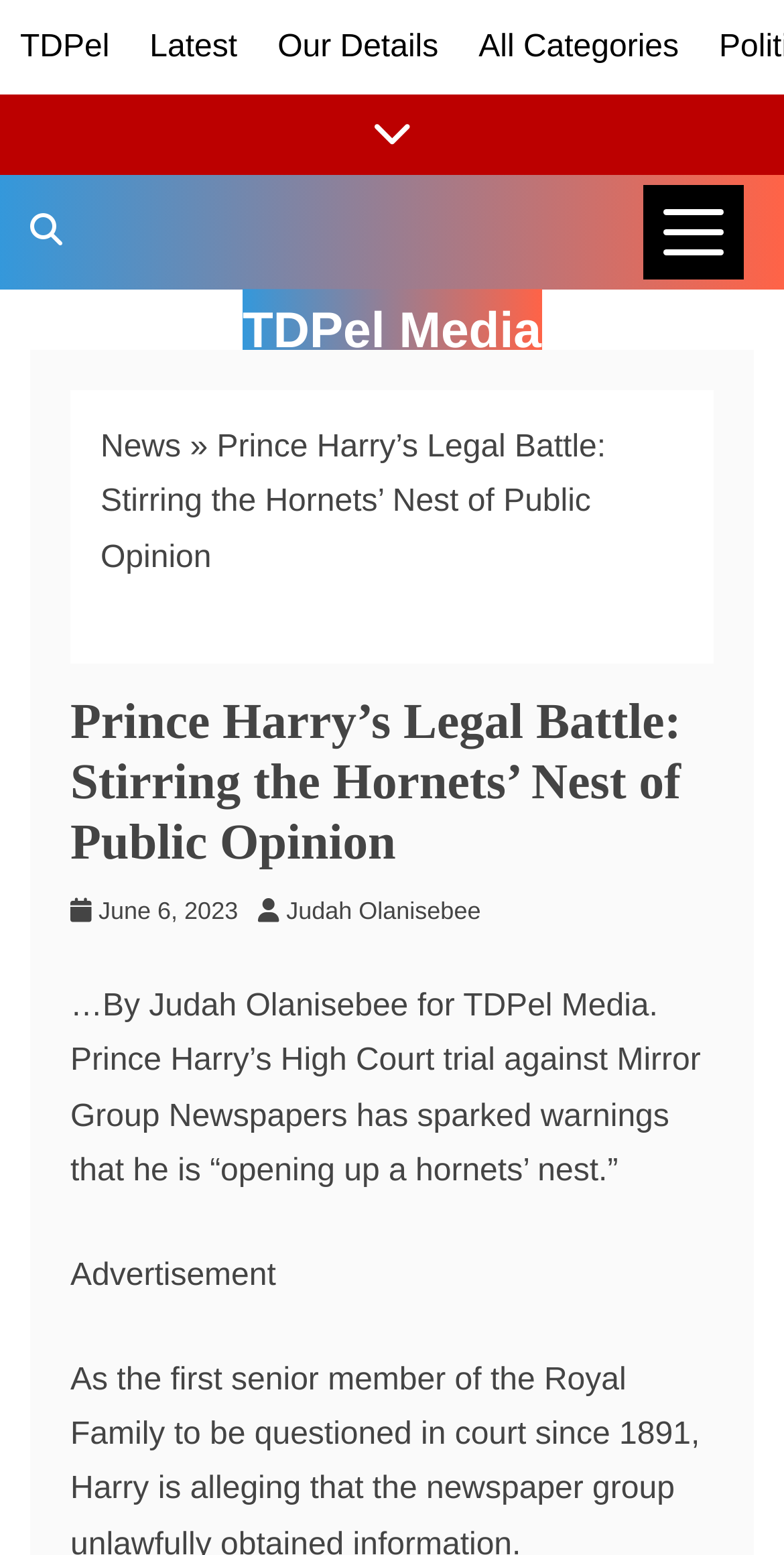Provide the bounding box coordinates of the section that needs to be clicked to accomplish the following instruction: "show news categories."

[0.821, 0.119, 0.949, 0.18]